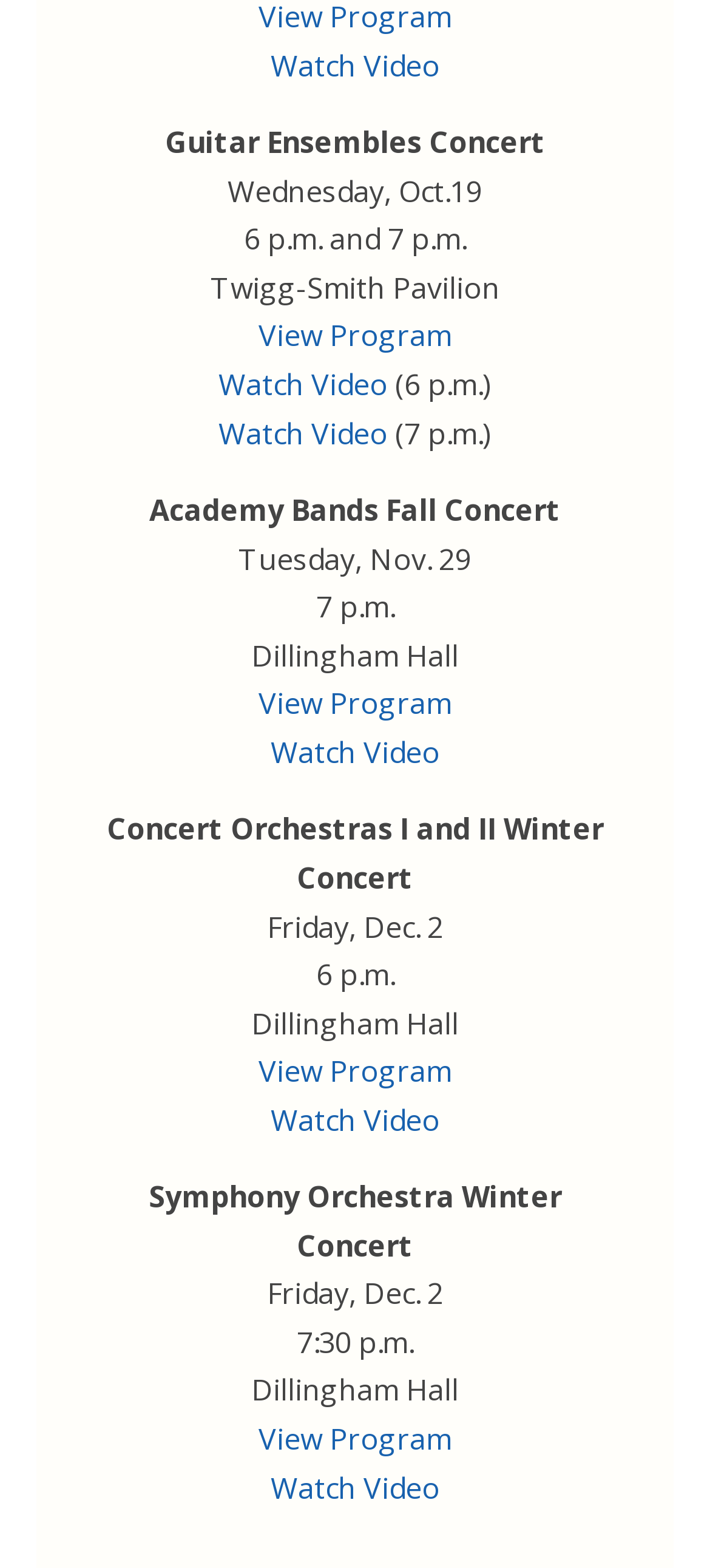Based on the provided description, "Watch Video", find the bounding box of the corresponding UI element in the screenshot.

[0.308, 0.232, 0.546, 0.258]